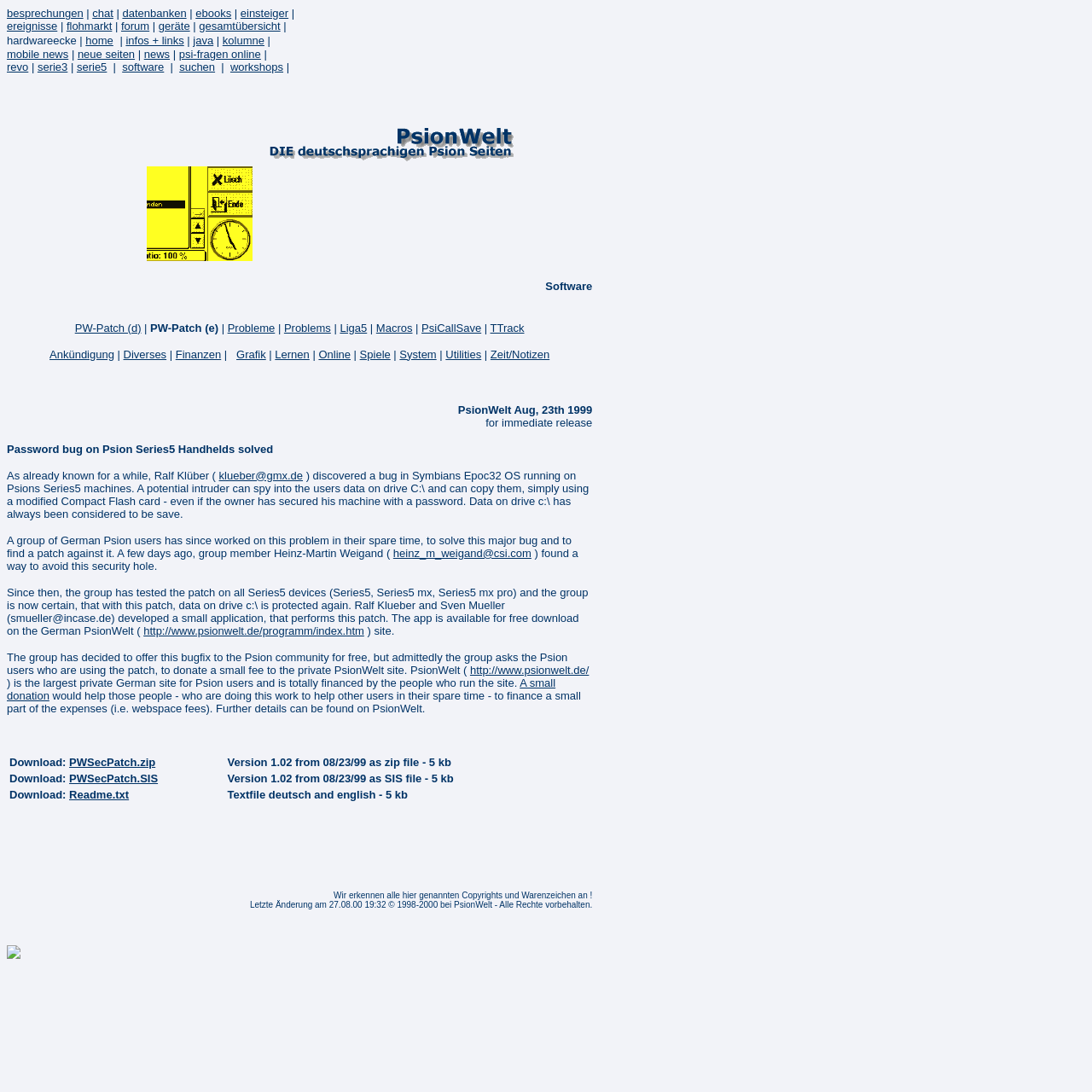Please specify the bounding box coordinates of the clickable region to carry out the following instruction: "go to software page". The coordinates should be four float numbers between 0 and 1, in the format [left, top, right, bottom].

[0.112, 0.055, 0.15, 0.067]